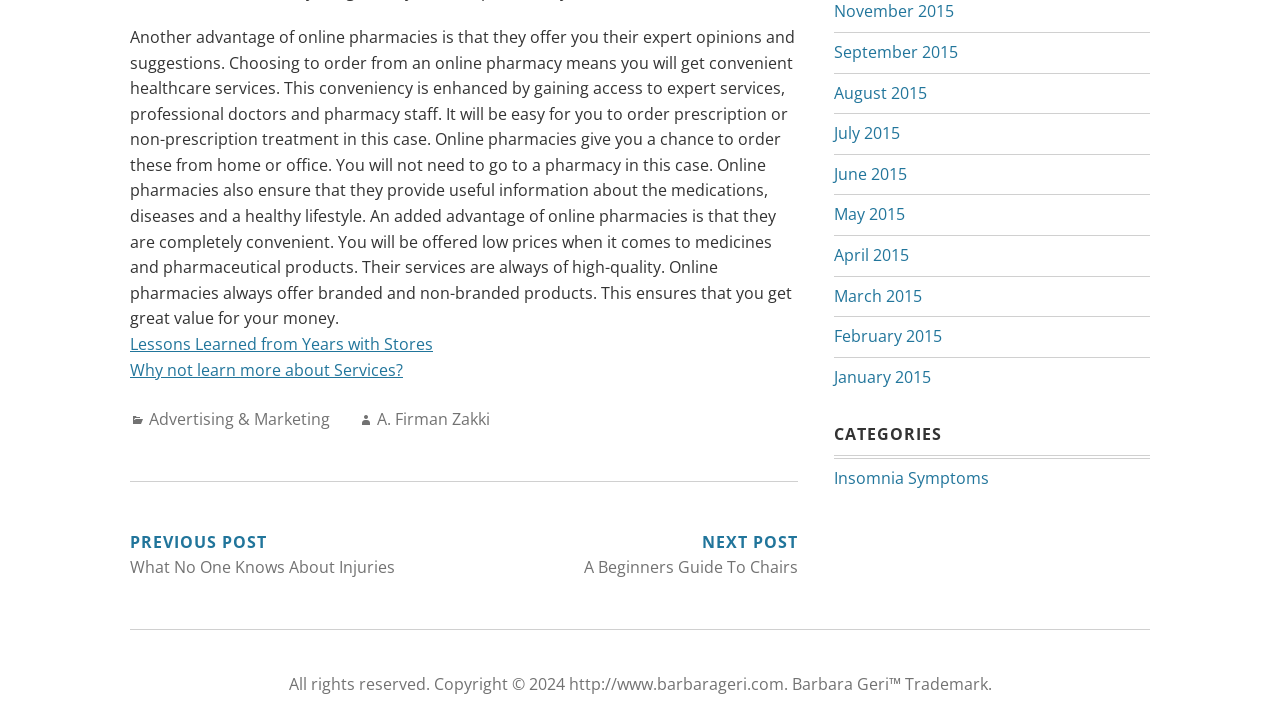Based on the image, please elaborate on the answer to the following question:
What is the purpose of online pharmacies?

According to the static text at the top of the webpage, online pharmacies offer convenient healthcare services, including access to expert opinions, professional doctors, and pharmacy staff.